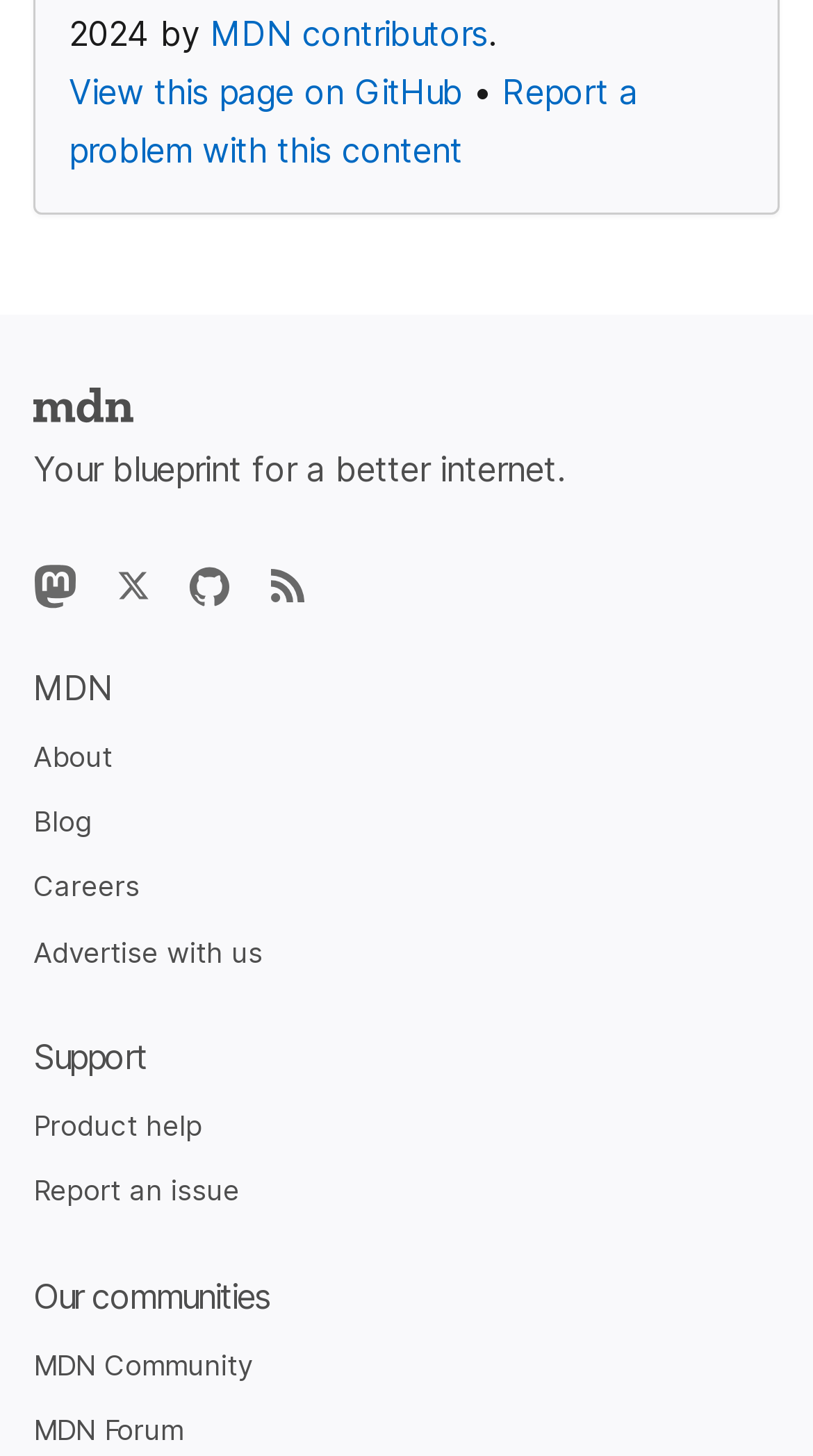Specify the bounding box coordinates of the area to click in order to execute this command: 'Get help with a product issue'. The coordinates should consist of four float numbers ranging from 0 to 1, and should be formatted as [left, top, right, bottom].

[0.041, 0.761, 0.249, 0.784]